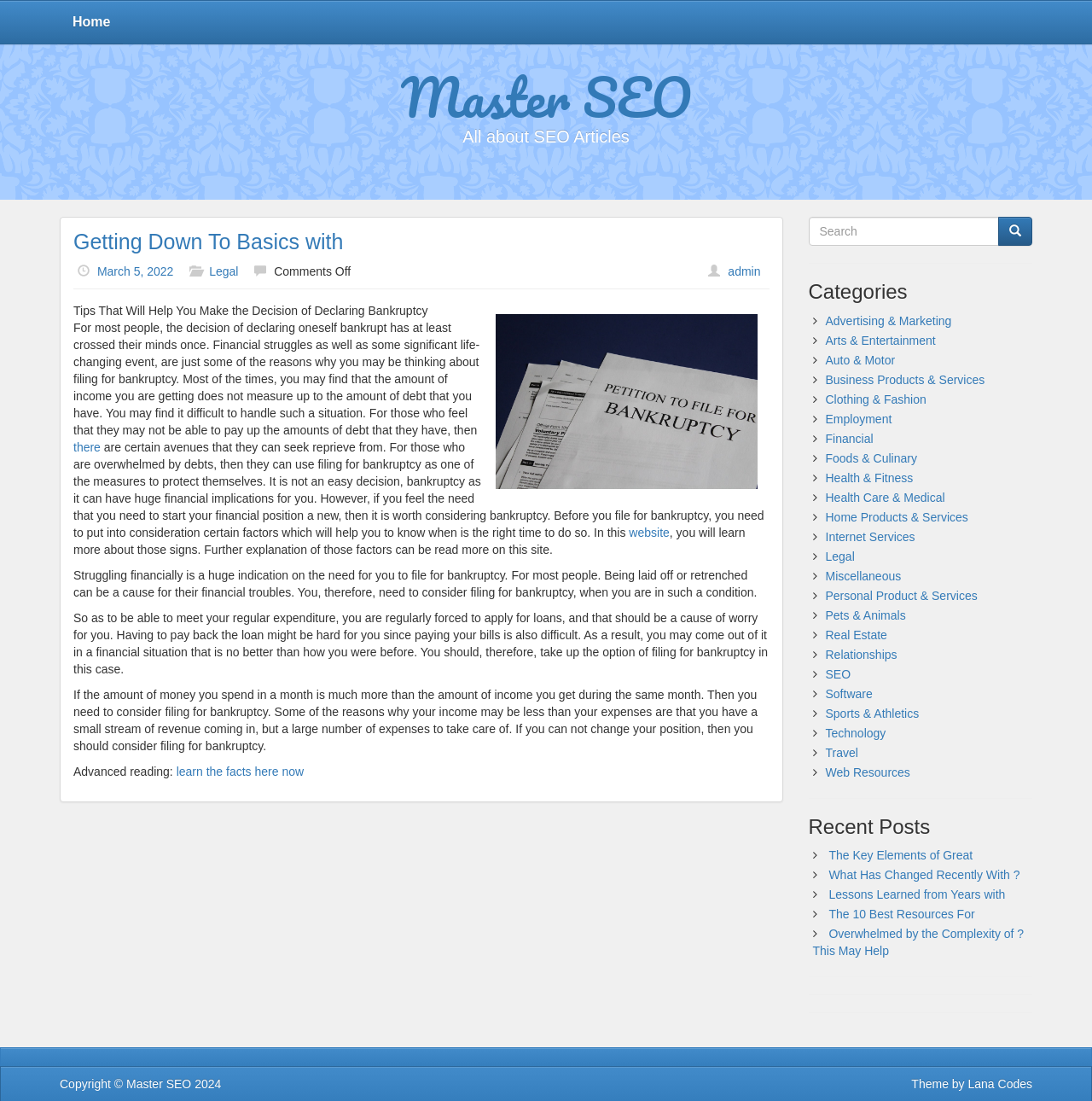What is the topic of the article?
Kindly offer a comprehensive and detailed response to the question.

The article on the webpage discusses the topic of bankruptcy, providing tips and signs for individuals to consider filing for bankruptcy, indicating that the topic of the article is related to financial struggles and debt management.